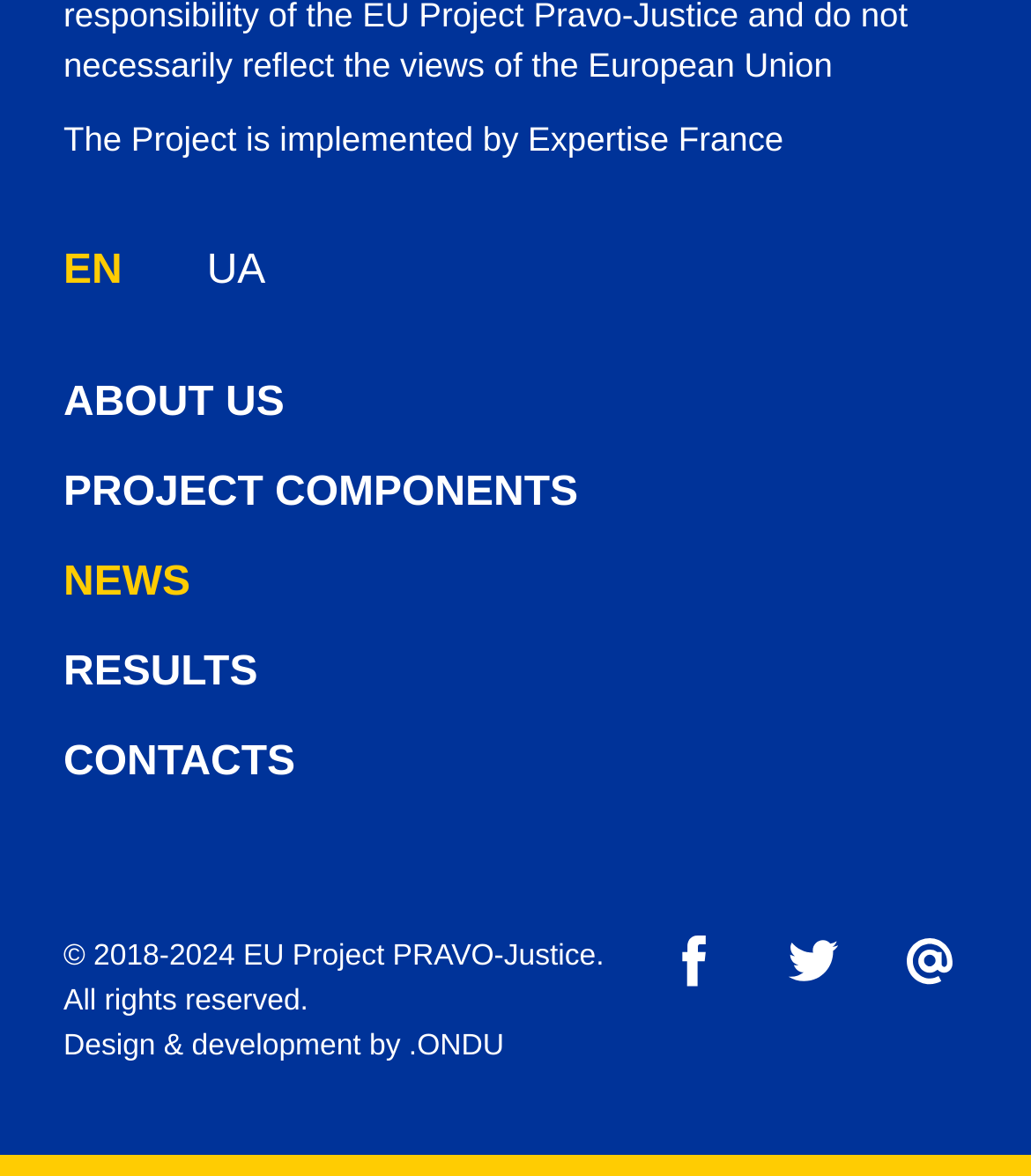What is the copyright year range?
Can you offer a detailed and complete answer to this question?

The static text at the bottom of the webpage states '© 2018-2024 EU Project PRAVO‑Justice.', indicating that the copyright year range is from 2018 to 2024.